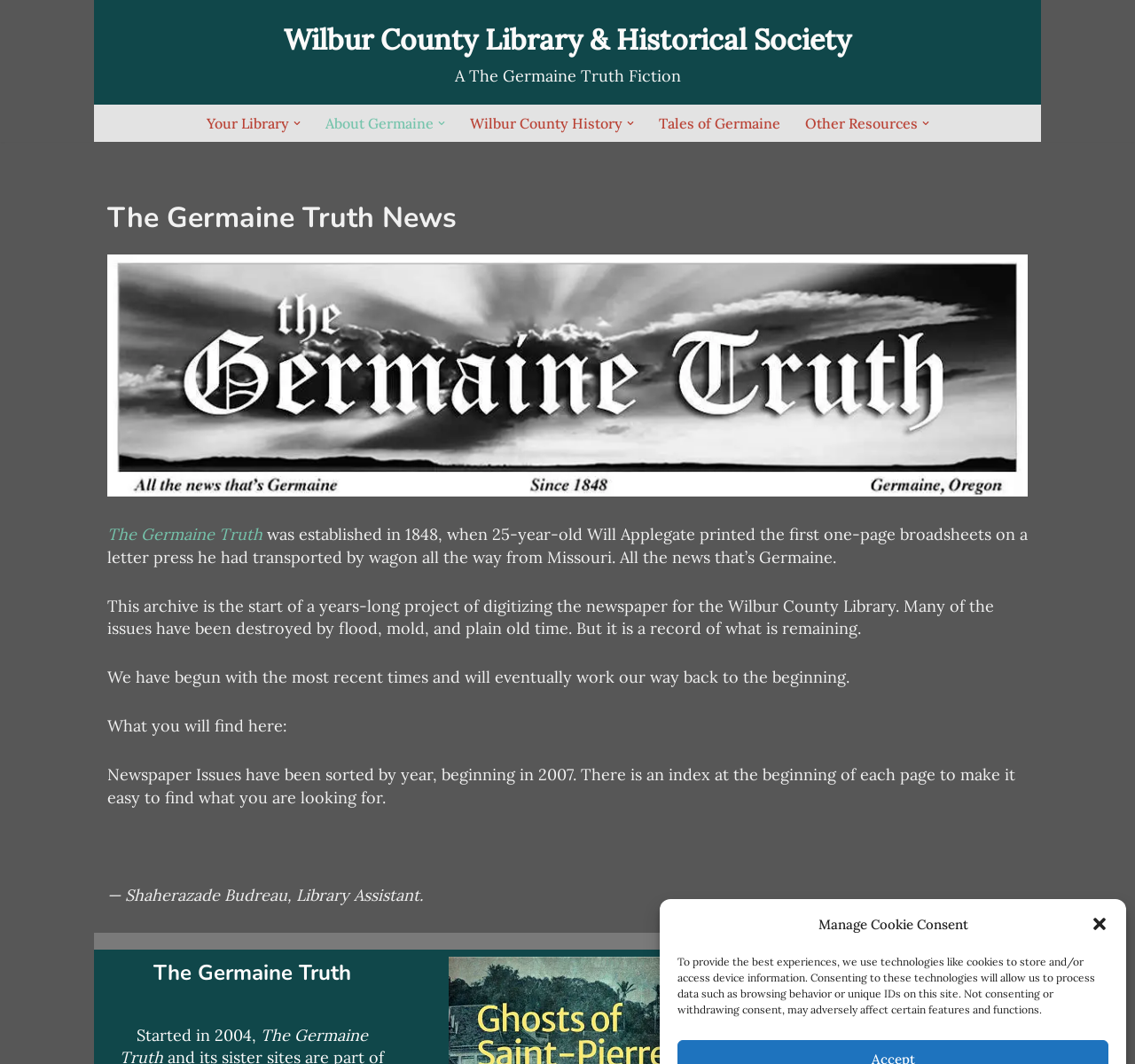What is the year when the newspaper was started?
Using the image as a reference, deliver a detailed and thorough answer to the question.

I found the answer by reading the text on the webpage, which says 'was established in 1848, when 25-year-old Will Applegate printed the first one-page broadsheets on a letter press he had transported by wagon all the way from Missouri.' This indicates that the newspaper was started in 1848.